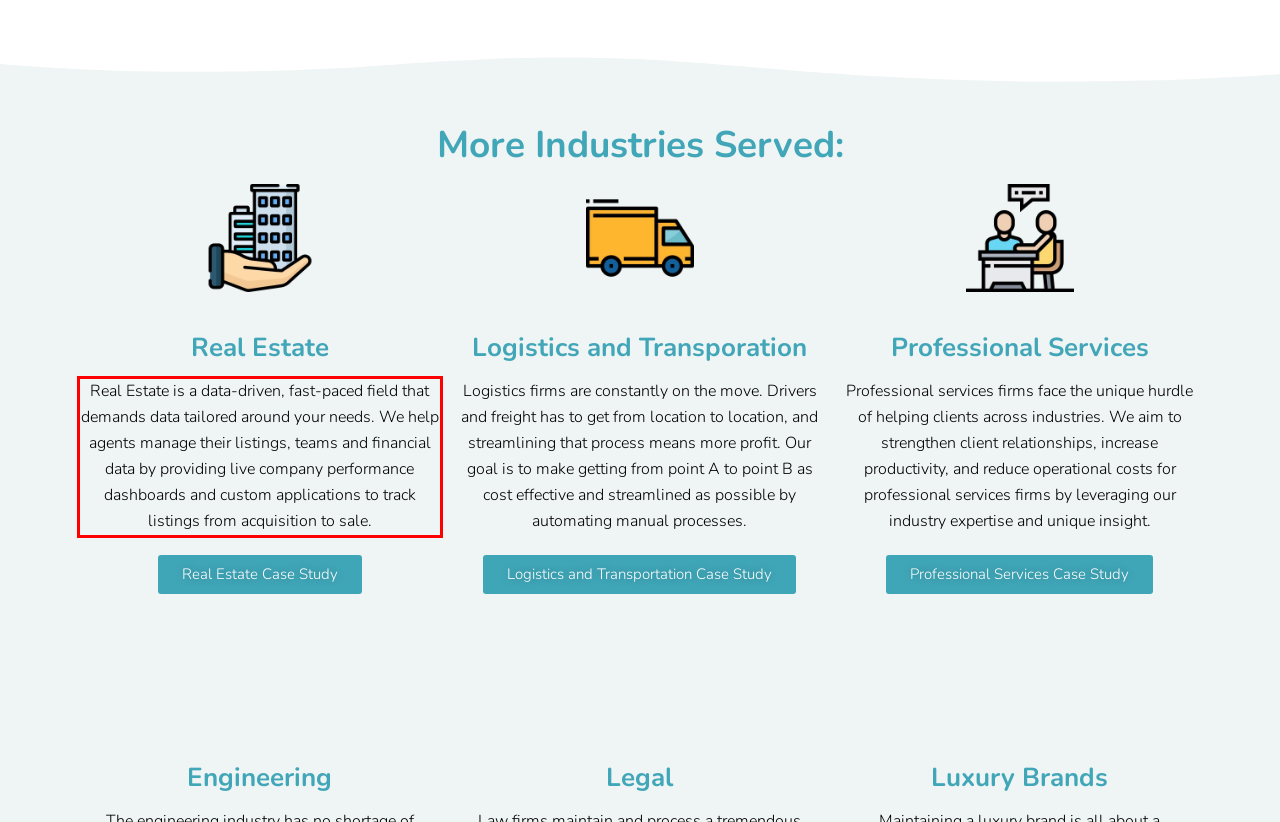The screenshot provided shows a webpage with a red bounding box. Apply OCR to the text within this red bounding box and provide the extracted content.

Real Estate is a data-driven, fast-paced field that demands data tailored around your needs. We help agents manage their listings, teams and financial data by providing live company performance dashboards and custom applications to track listings from acquisition to sale.